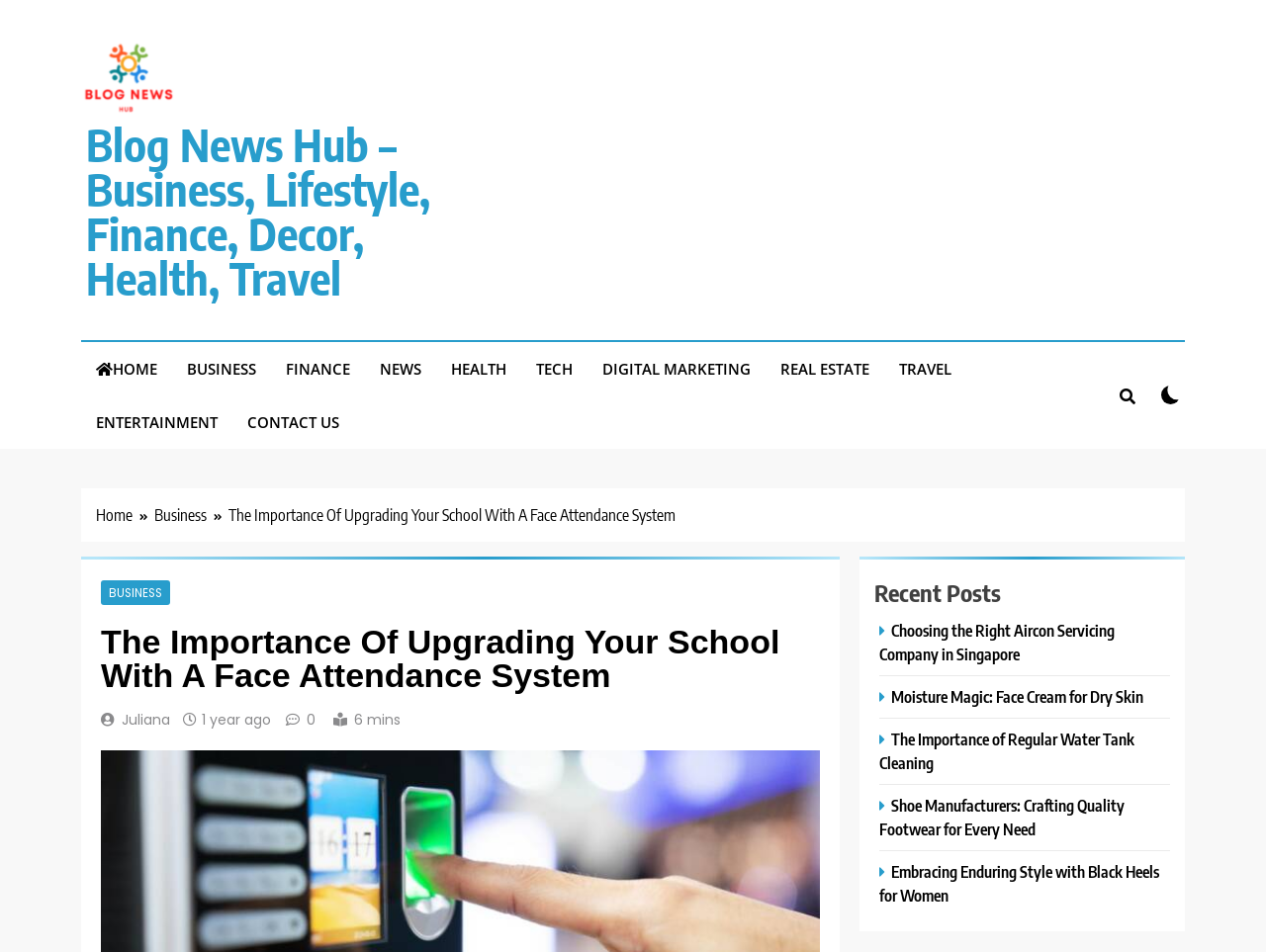Can you specify the bounding box coordinates for the region that should be clicked to fulfill this instruction: "go to home page".

[0.064, 0.359, 0.136, 0.415]